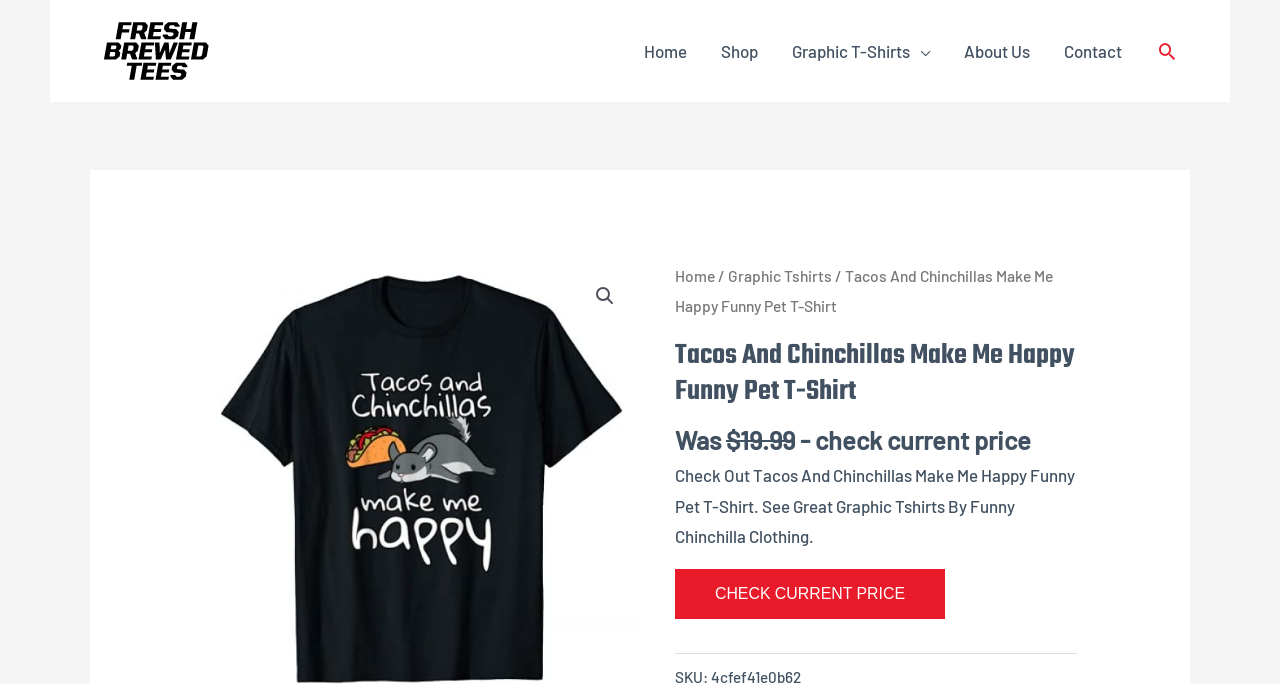Bounding box coordinates are given in the format (top-left x, top-left y, bottom-right x, bottom-right y). All values should be floating point numbers between 0 and 1. Provide the bounding box coordinate for the UI element described as: Facebook

None